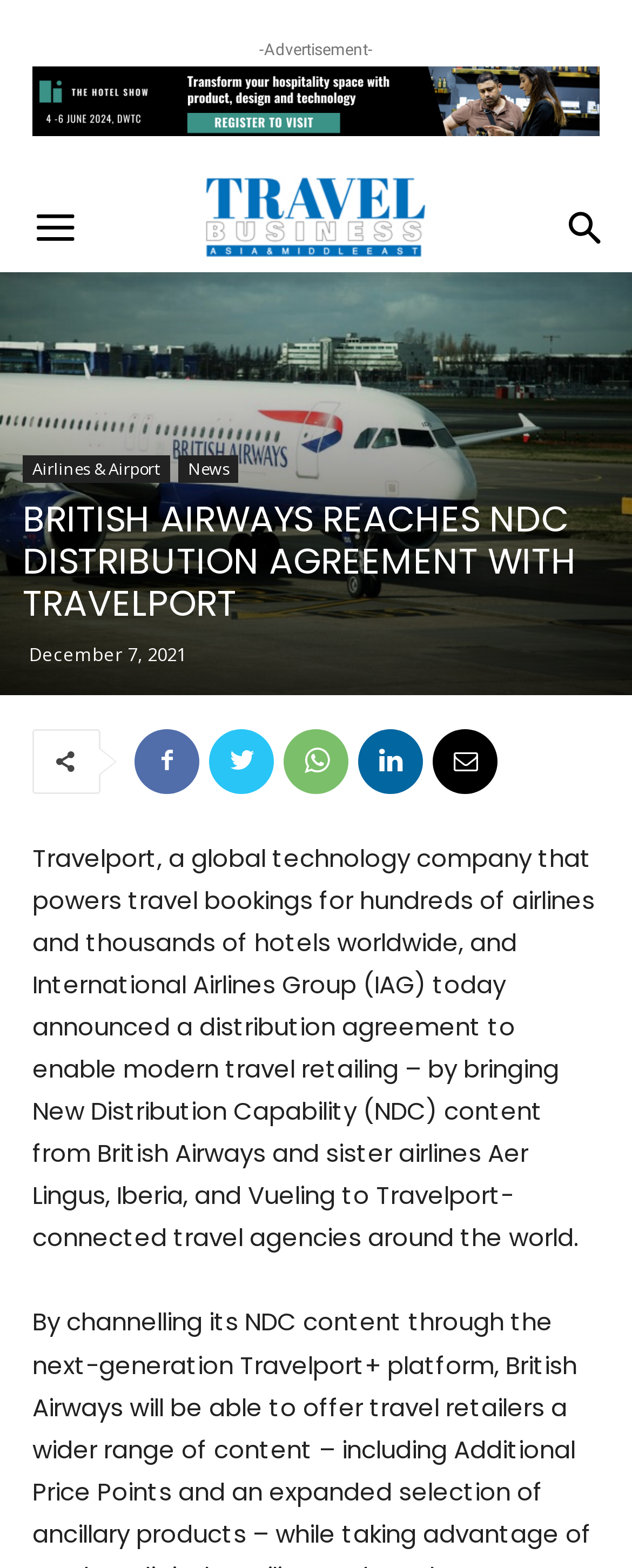Please determine the bounding box coordinates for the UI element described as: "title="british airways"".

[0.0, 0.174, 1.0, 0.443]